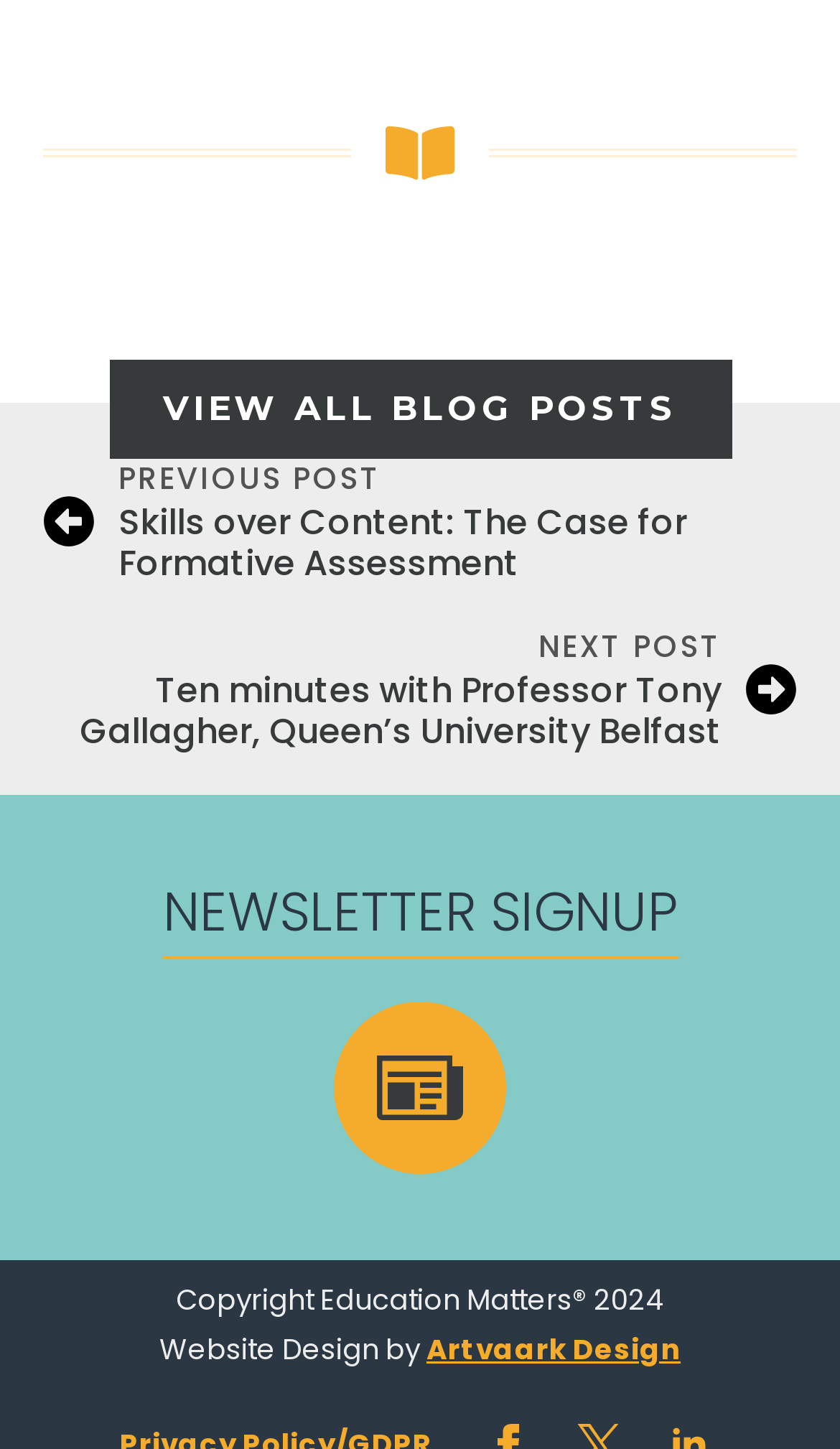Answer with a single word or phrase: 
How many links are there in the webpage?

5